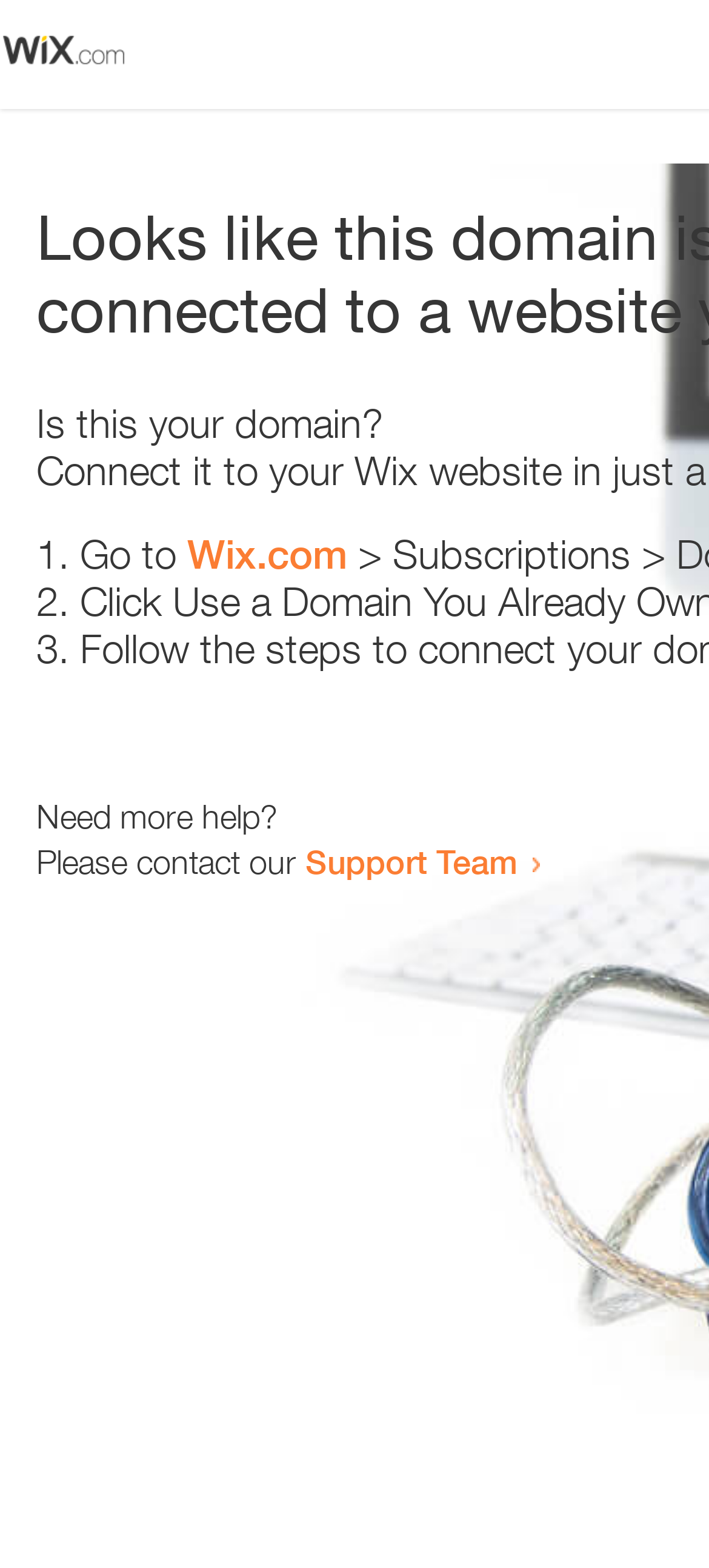Please provide a one-word or short phrase answer to the question:
How many list items are there?

3